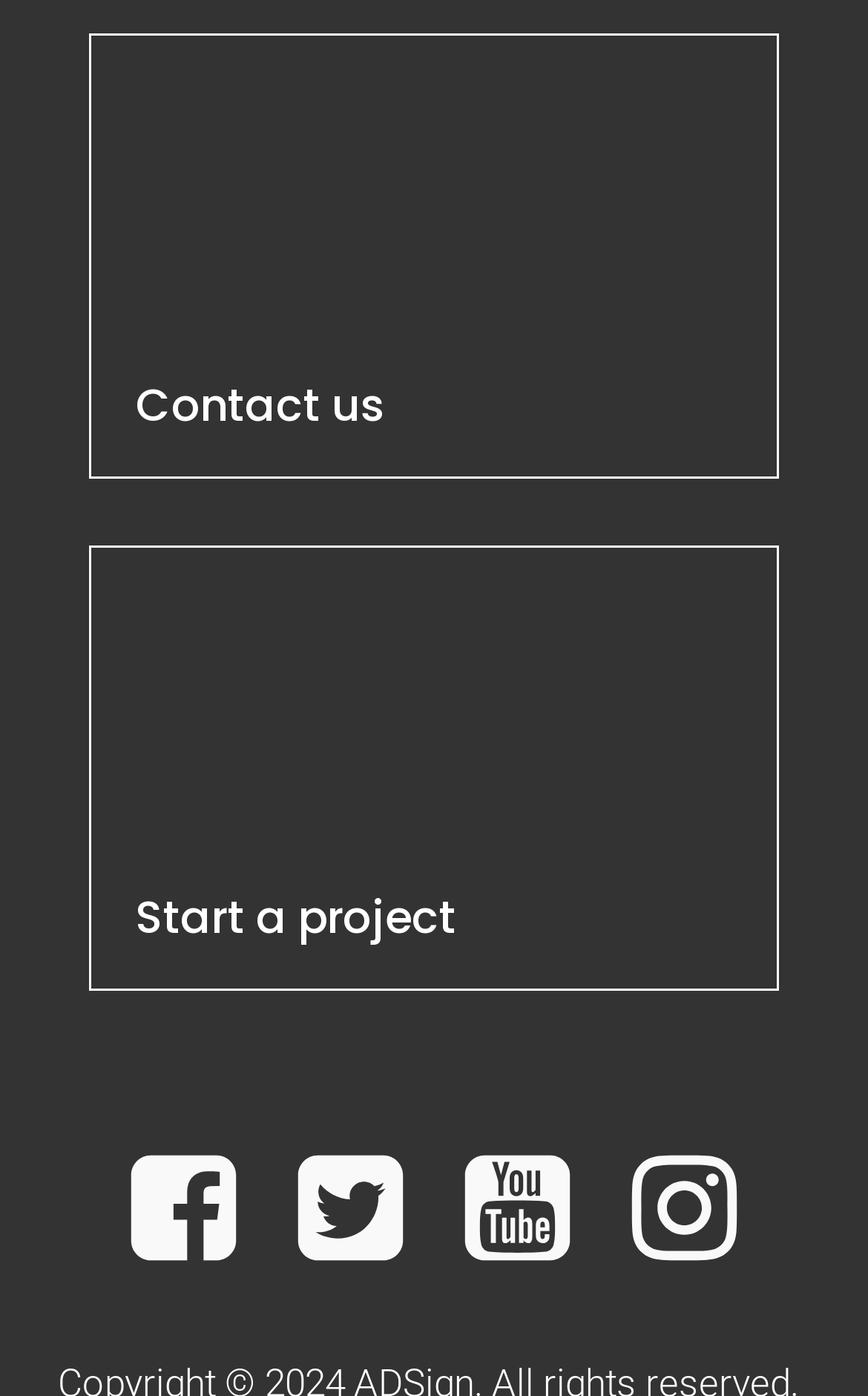Determine the bounding box for the UI element that matches this description: "Contact us".

[0.103, 0.024, 0.897, 0.343]